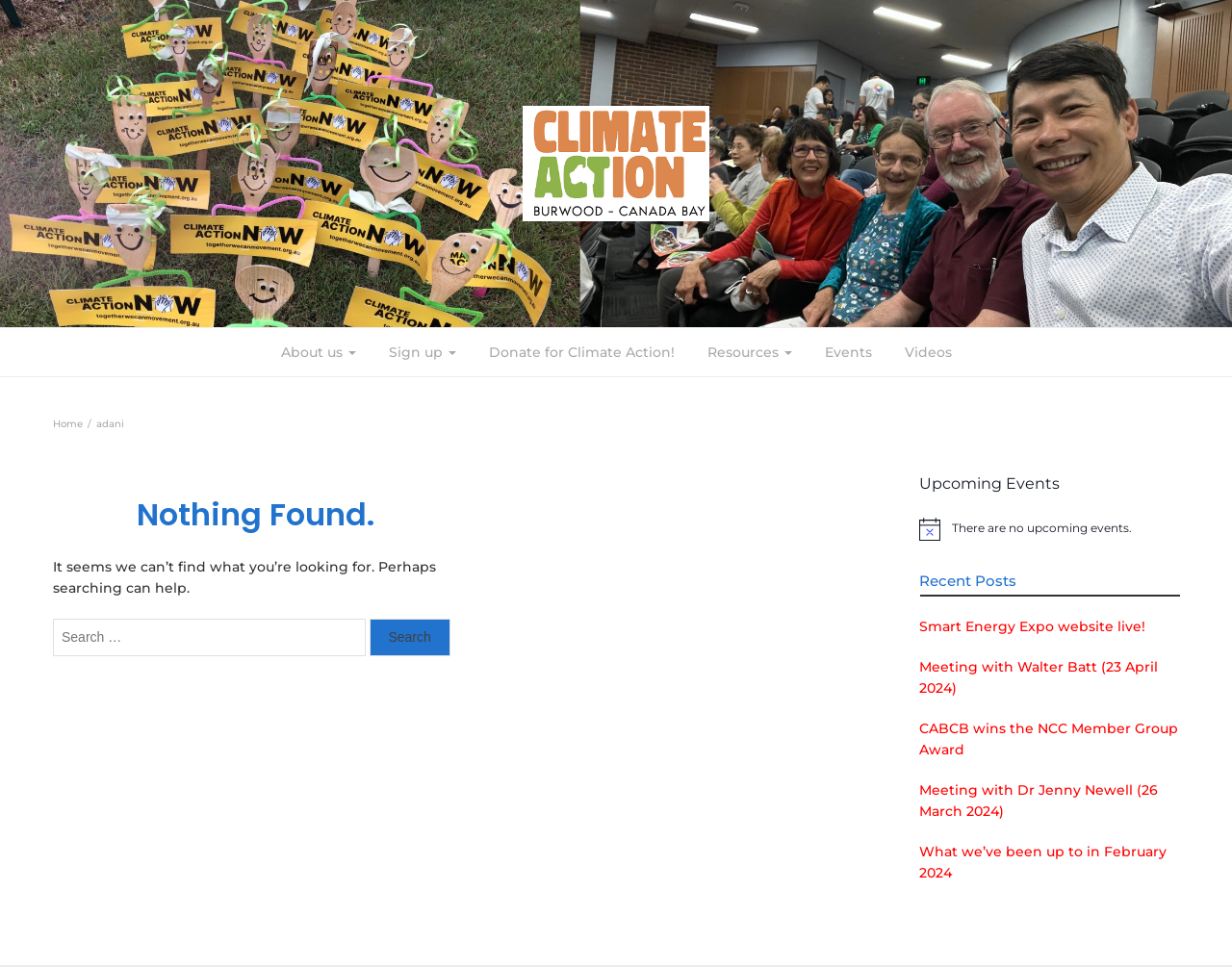Identify the bounding box coordinates for the UI element described by the following text: "FAQ". Provide the coordinates as four float numbers between 0 and 1, in the format [left, top, right, bottom].

None